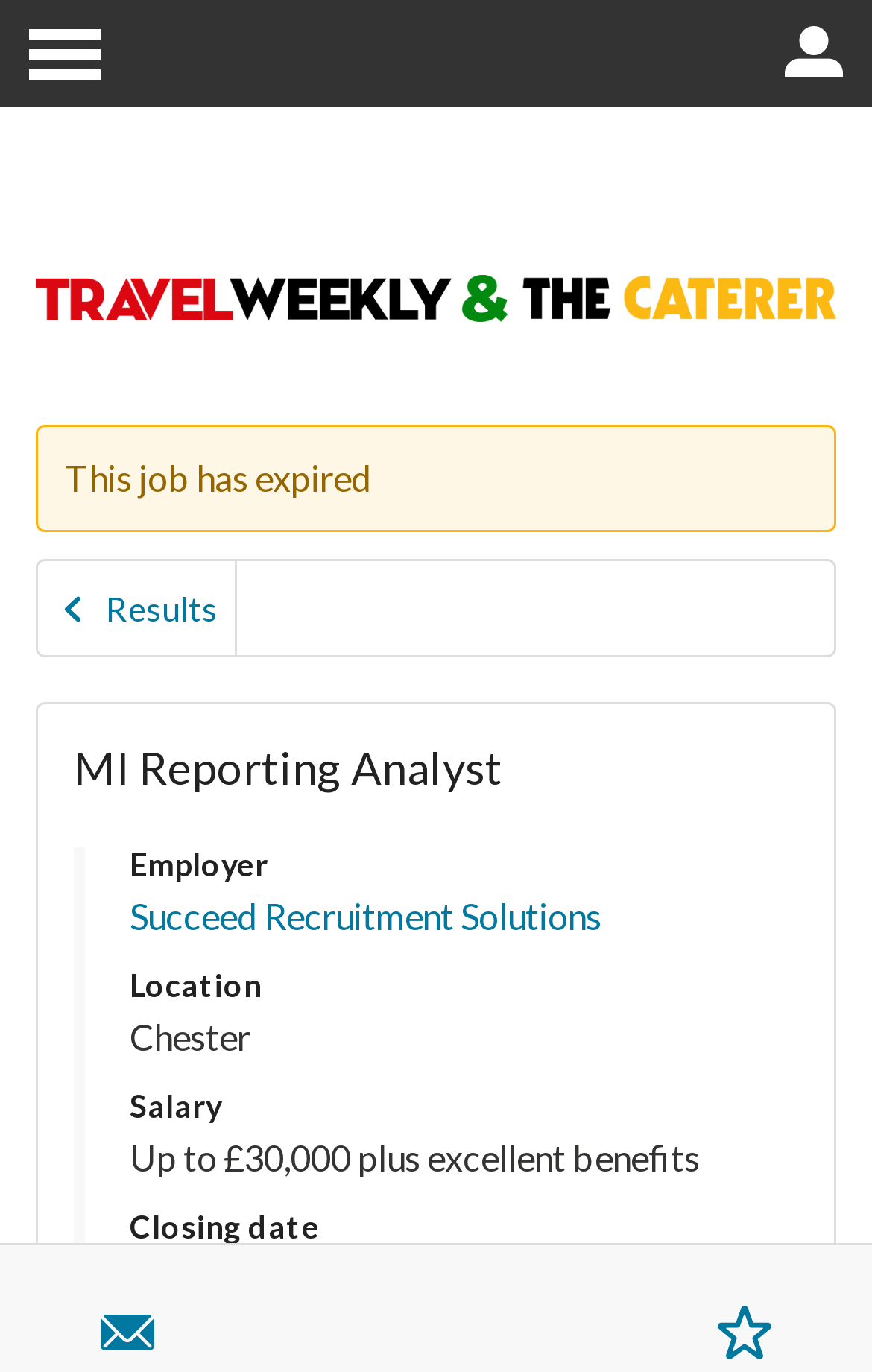Analyze the image and answer the question with as much detail as possible: 
Has the job expired?

The alert element on the webpage indicates that 'This job has expired', which means the job is no longer available.